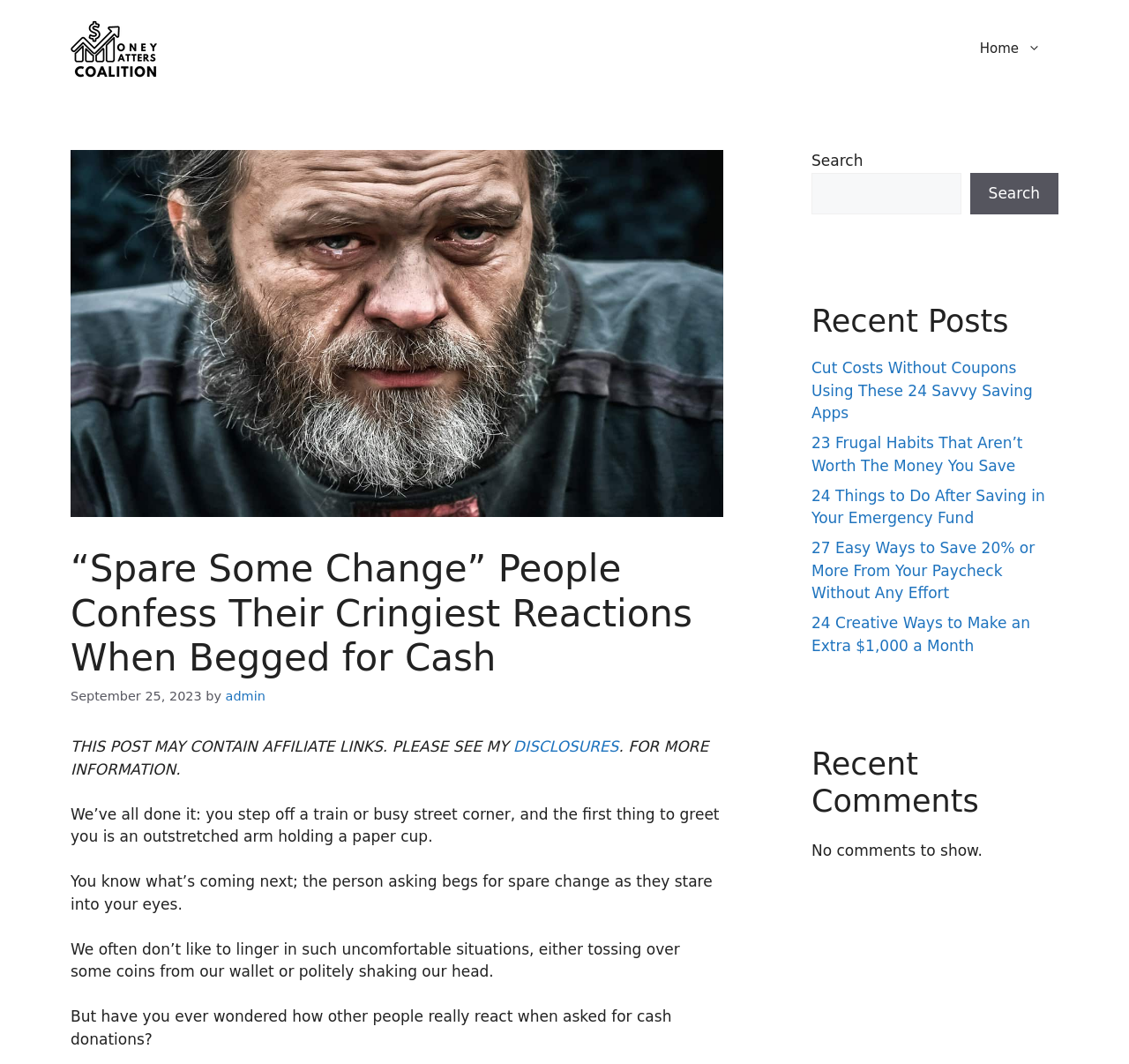Give an in-depth explanation of the webpage layout and content.

This webpage is about people's reactions when asked for spare change. At the top, there is a banner with the site's name, "missionmoneymatters.org", accompanied by a small image. Below the banner, there is a navigation menu with a "Home" link. 

The main content area is divided into two sections. On the left, there is a heading that reads "“Spare Some Change” People Confess Their Cringiest Reactions When Begged for Cash", followed by a time stamp indicating the post was published on September 25, 2023, and the author's name, "admin". 

Below the heading, there is a paragraph of text that describes the common experience of being asked for spare change, and how people often react uncomfortably. The text then asks the question of how others react when asked for cash donations. 

On the right side of the main content area, there are three complementary sections. The first section contains a search bar with a "Search" button. The second section is titled "Recent Posts" and lists five links to other articles on the site, including "Cut Costs Without Coupons Using These 24 Savvy Saving Apps" and "24 Creative Ways to Make an Extra $1,000 a Month". The third section is titled "Recent Comments" but indicates that there are no comments to show.